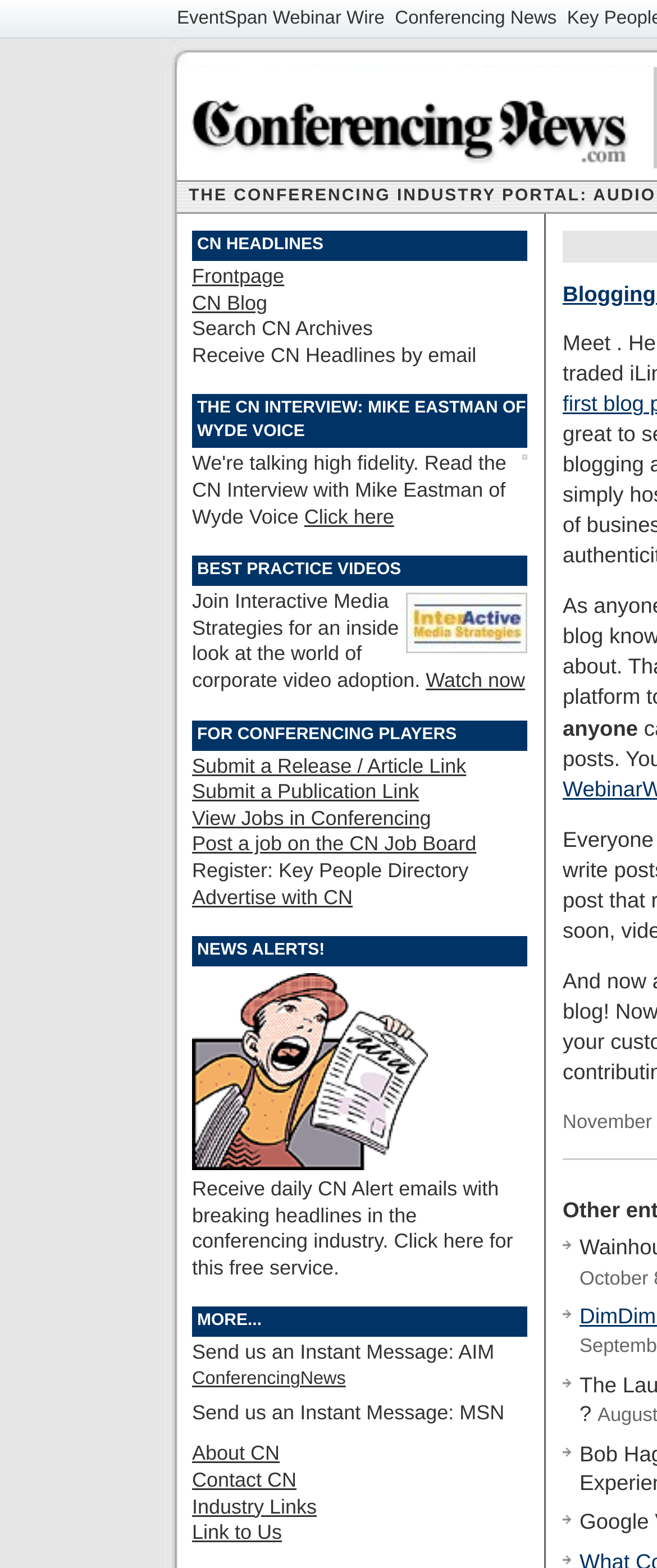Given the element description: "Link to Us", predict the bounding box coordinates of the UI element it refers to, using four float numbers between 0 and 1, i.e., [left, top, right, bottom].

[0.292, 0.97, 0.429, 0.985]